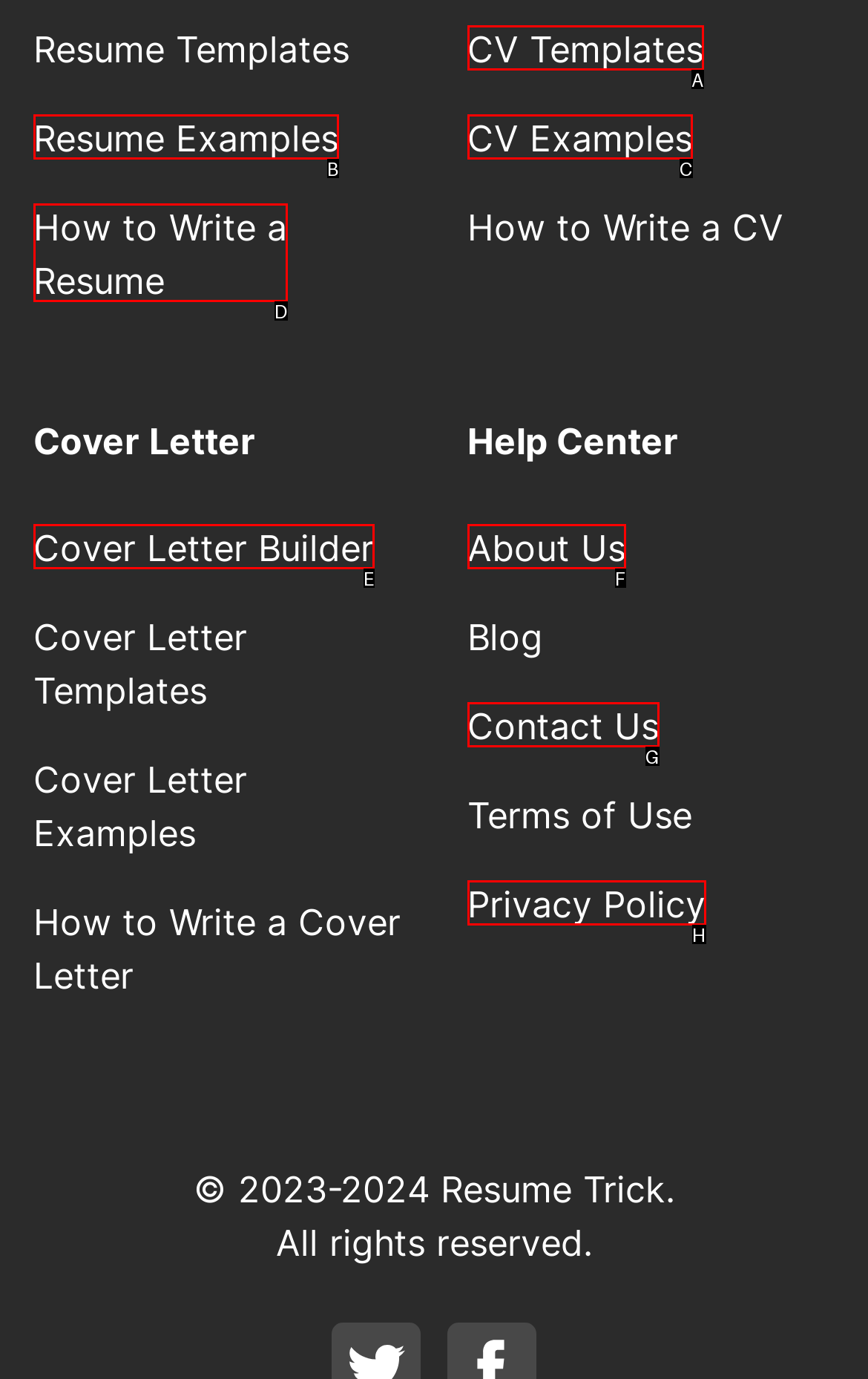Identify the HTML element that corresponds to the following description: Resume Examples Provide the letter of the best matching option.

B